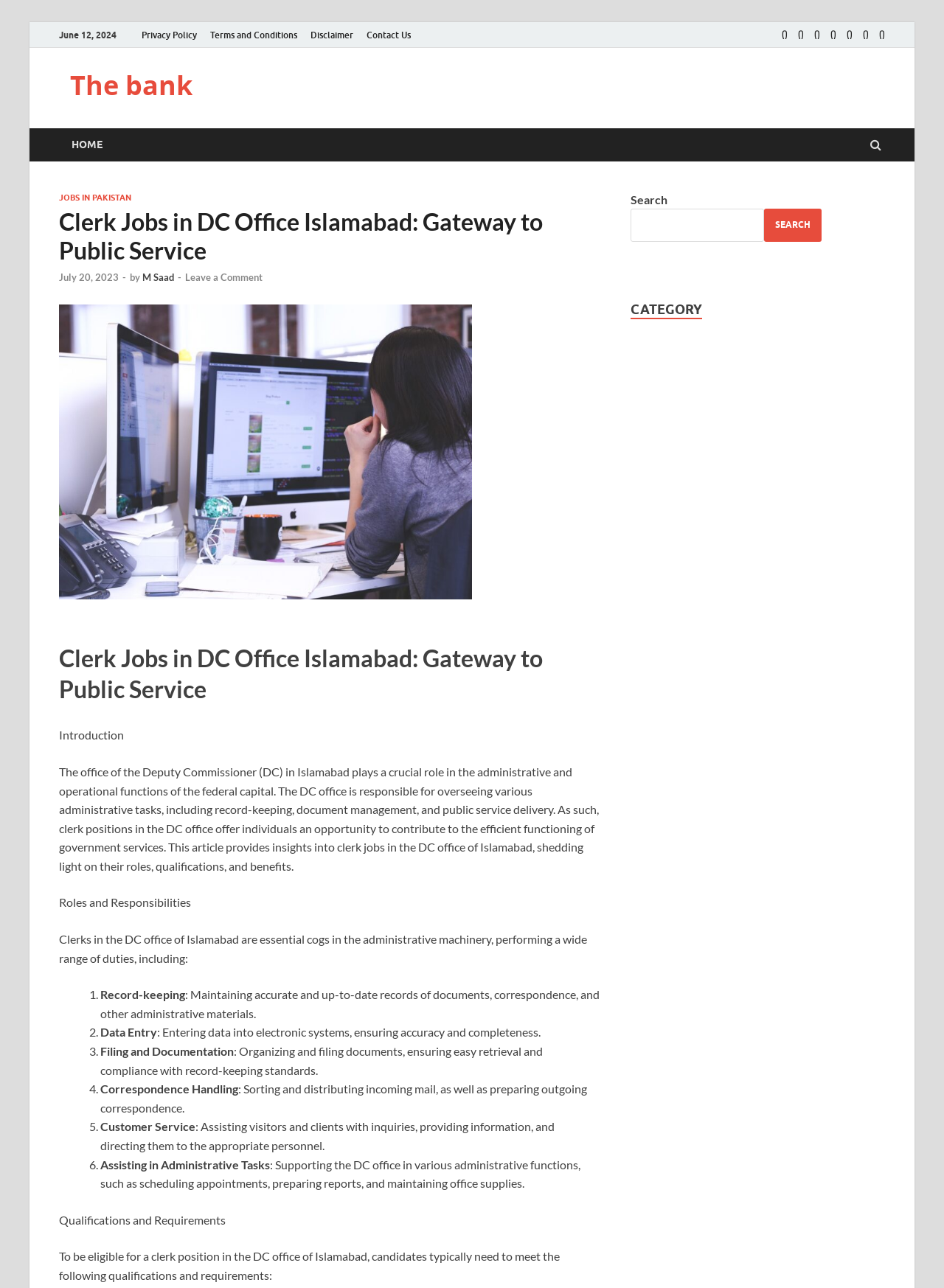What is the role of the DC office in Islamabad?
Look at the image and respond with a single word or a short phrase.

Administrative and operational functions